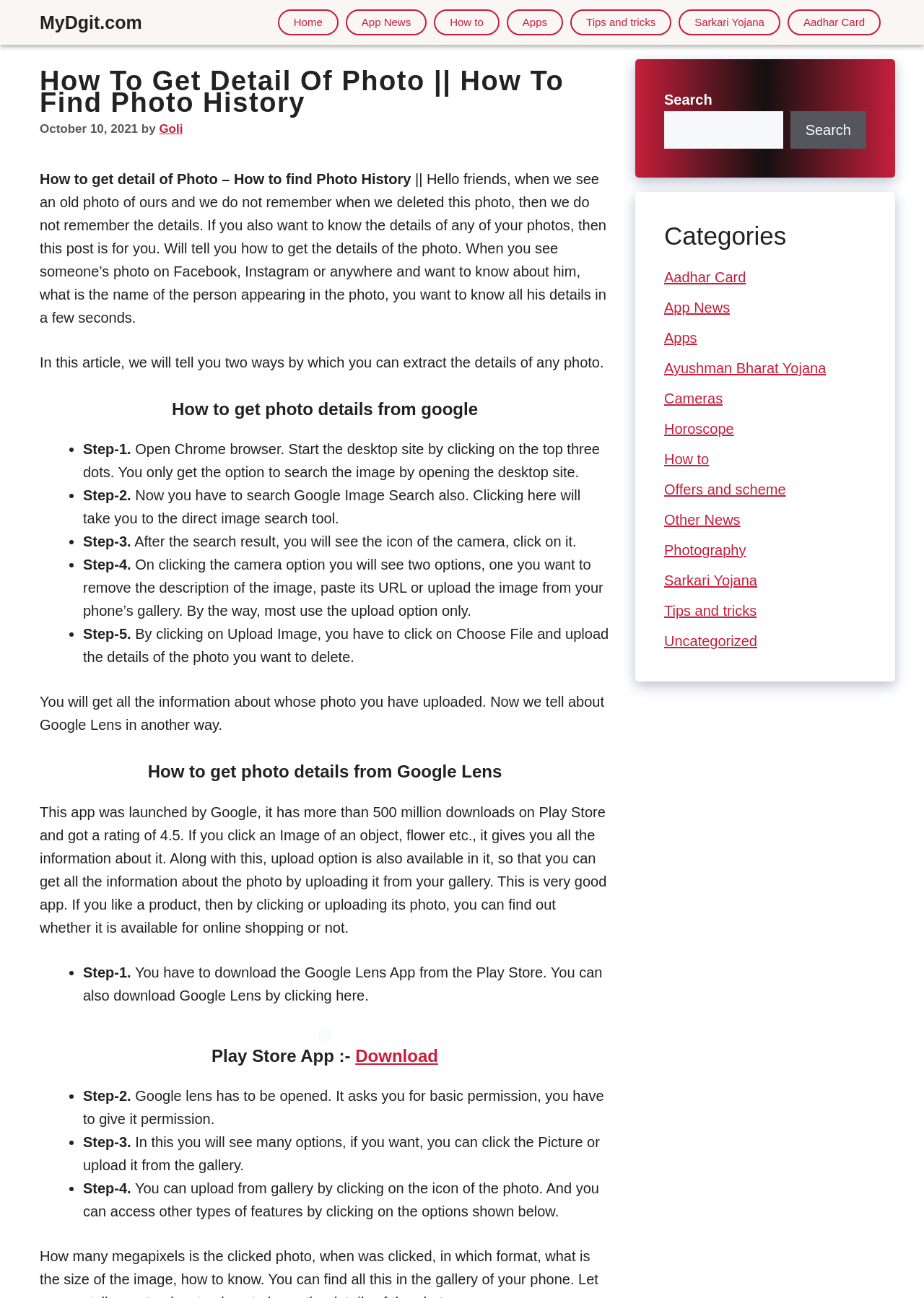Use a single word or phrase to answer the question: What is the name of the website?

MyDgit.com